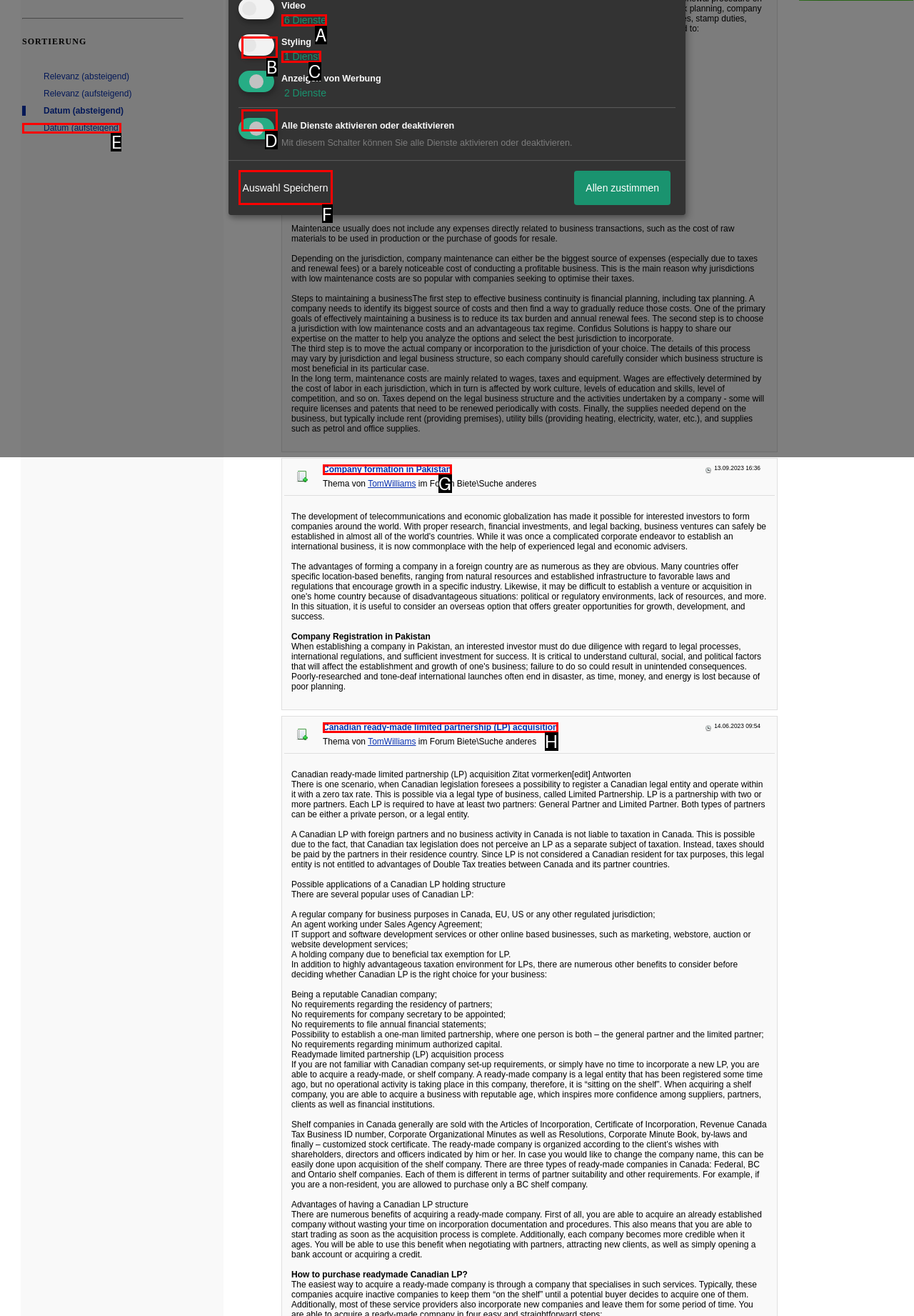Identify the option that corresponds to the description: parent_node: Styling aria-describedby="purpose-item-styling-description" 
Provide the letter of the matching option from the available choices directly.

B